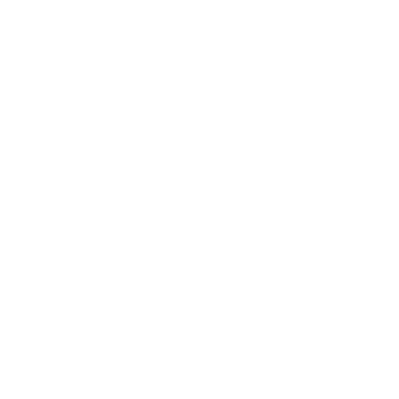Please answer the following question using a single word or phrase: 
How many pieces does the playpen consist of?

16